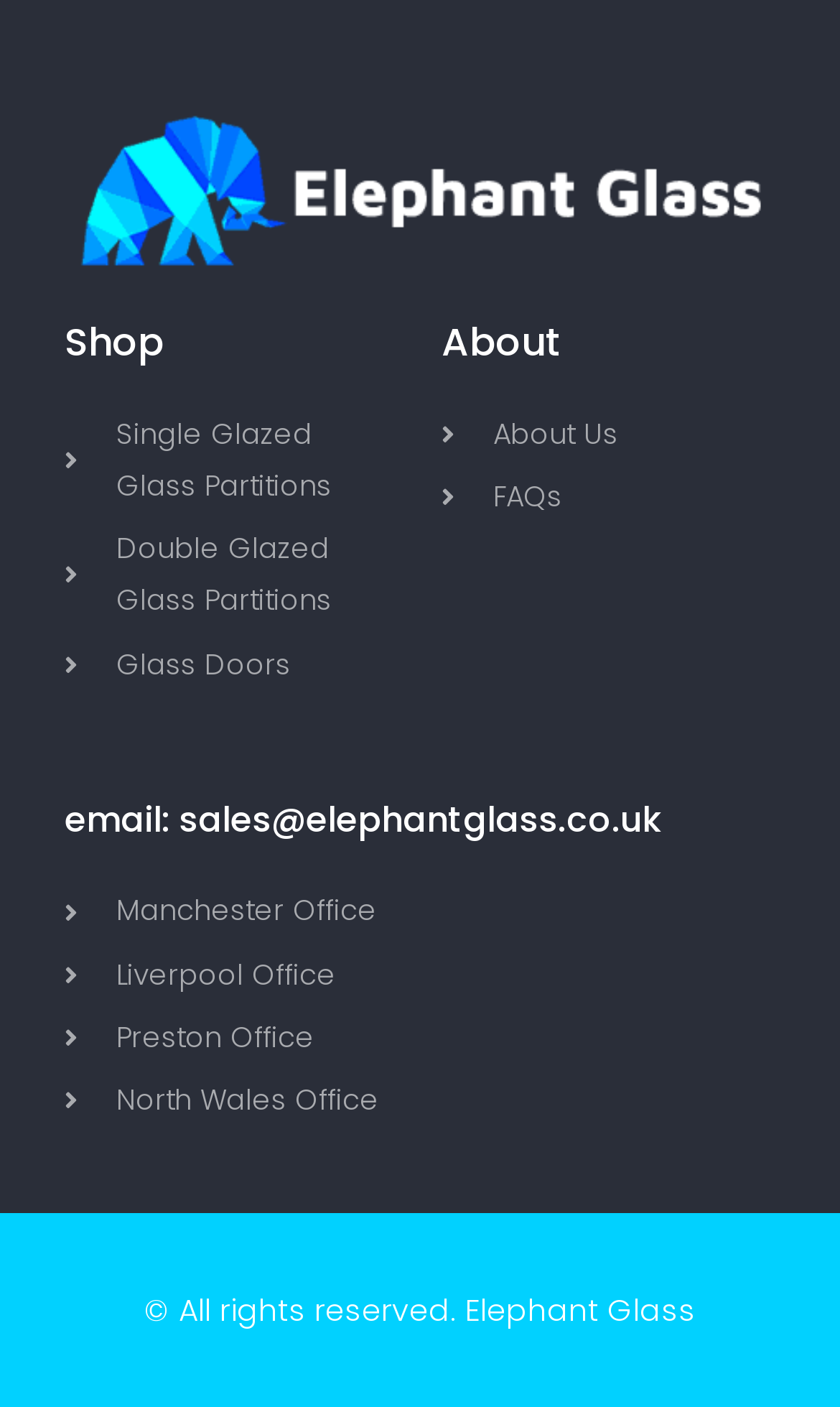Specify the bounding box coordinates of the area that needs to be clicked to achieve the following instruction: "Go to 'About Us' page".

[0.526, 0.291, 0.923, 0.328]